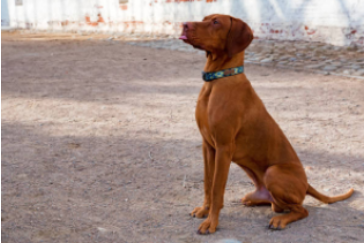Please provide a comprehensive answer to the question below using the information from the image: What is the dog's coat like?

The caption describes the dog's coat as short, dense, and glossy, which reflects the breed's strong tracking instincts and energetic nature. This suggests that the dog's coat is well-suited for its hunting and tracking abilities.